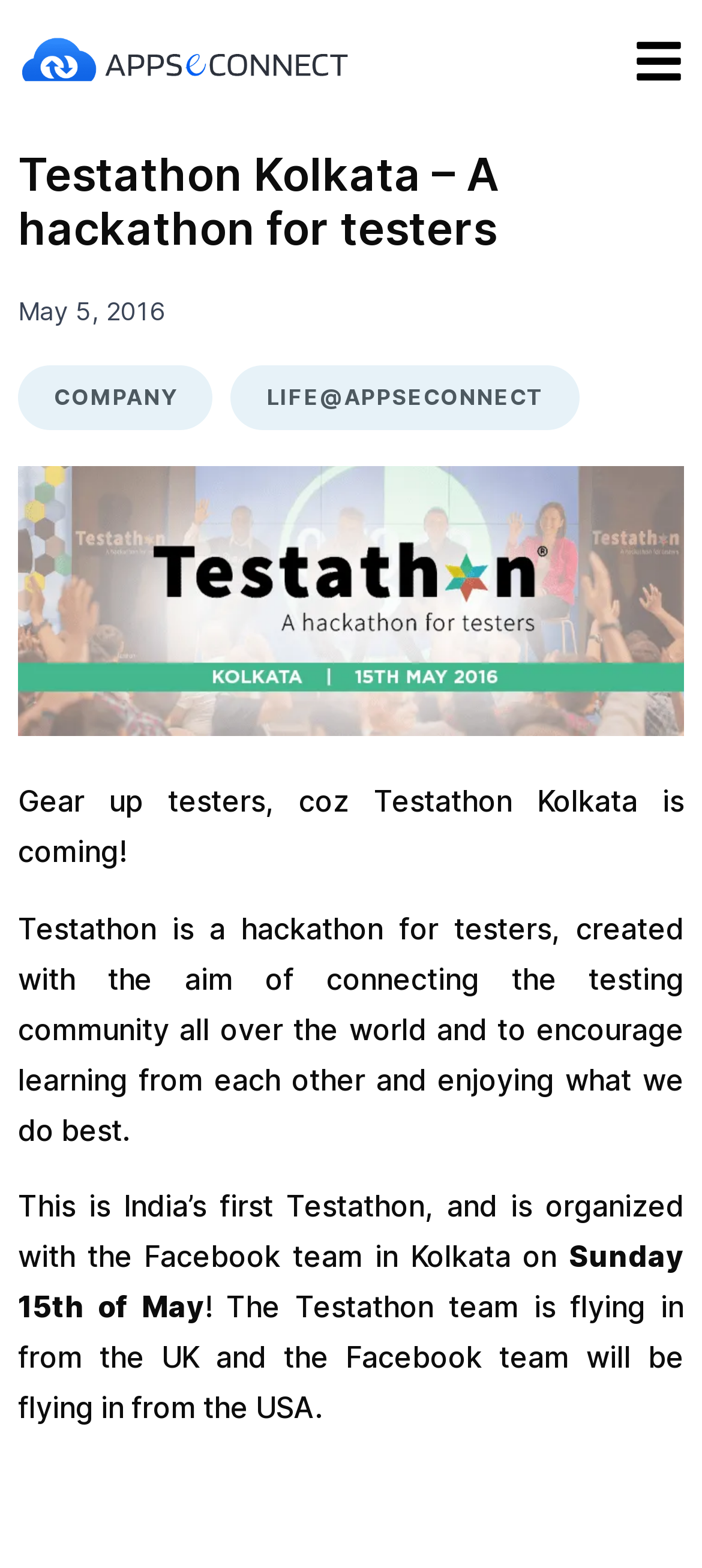Please determine the bounding box coordinates for the UI element described here. Use the format (top-left x, top-left y, bottom-right x, bottom-right y) with values bounded between 0 and 1: Company

[0.026, 0.233, 0.303, 0.274]